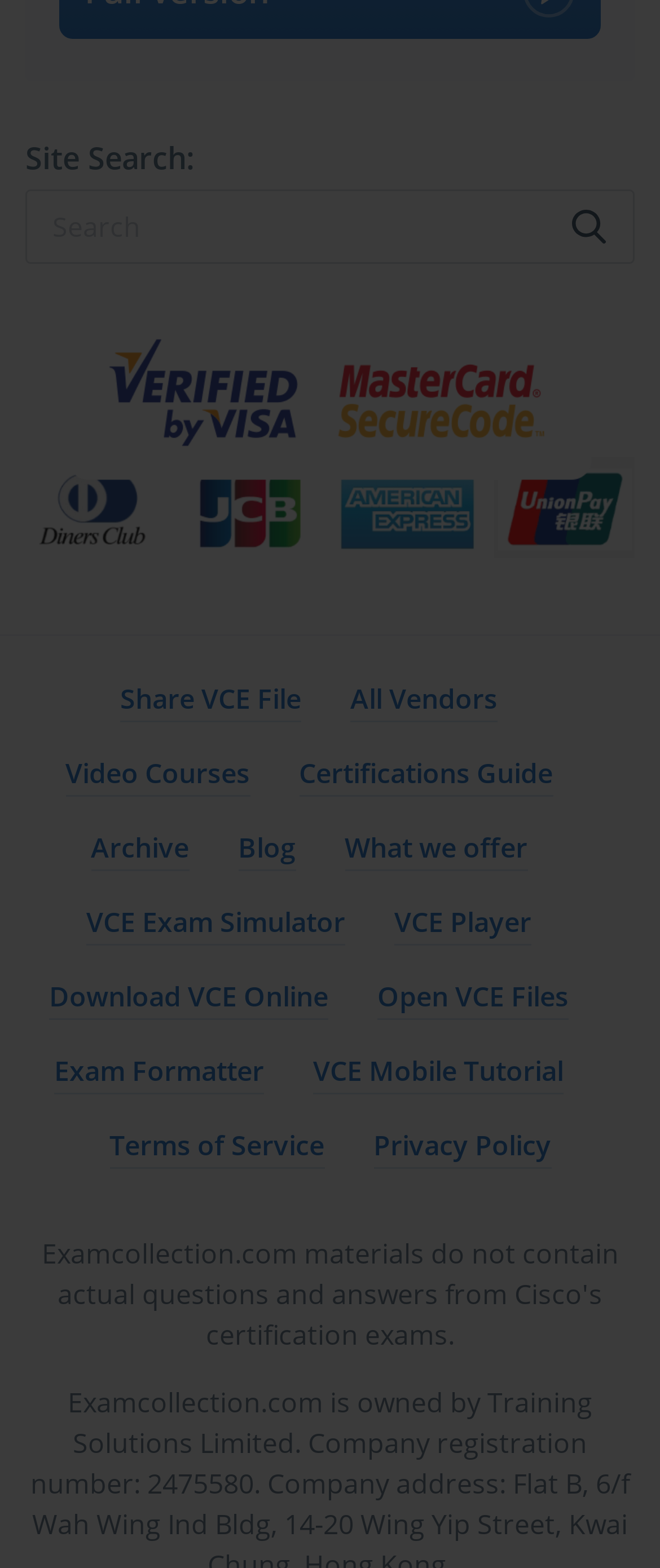Pinpoint the bounding box coordinates of the clickable area necessary to execute the following instruction: "View Video Courses". The coordinates should be given as four float numbers between 0 and 1, namely [left, top, right, bottom].

[0.099, 0.481, 0.378, 0.508]